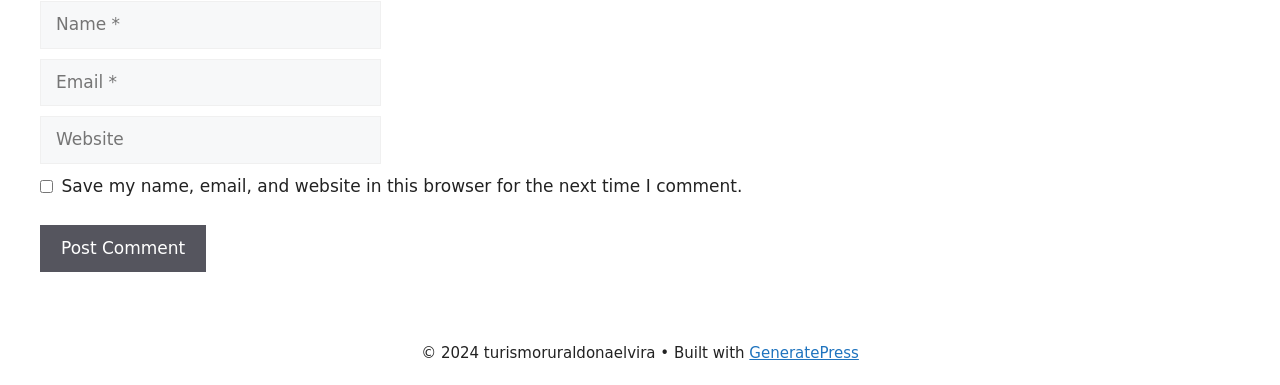Give a one-word or one-phrase response to the question: 
What is the copyright year of the website?

2024